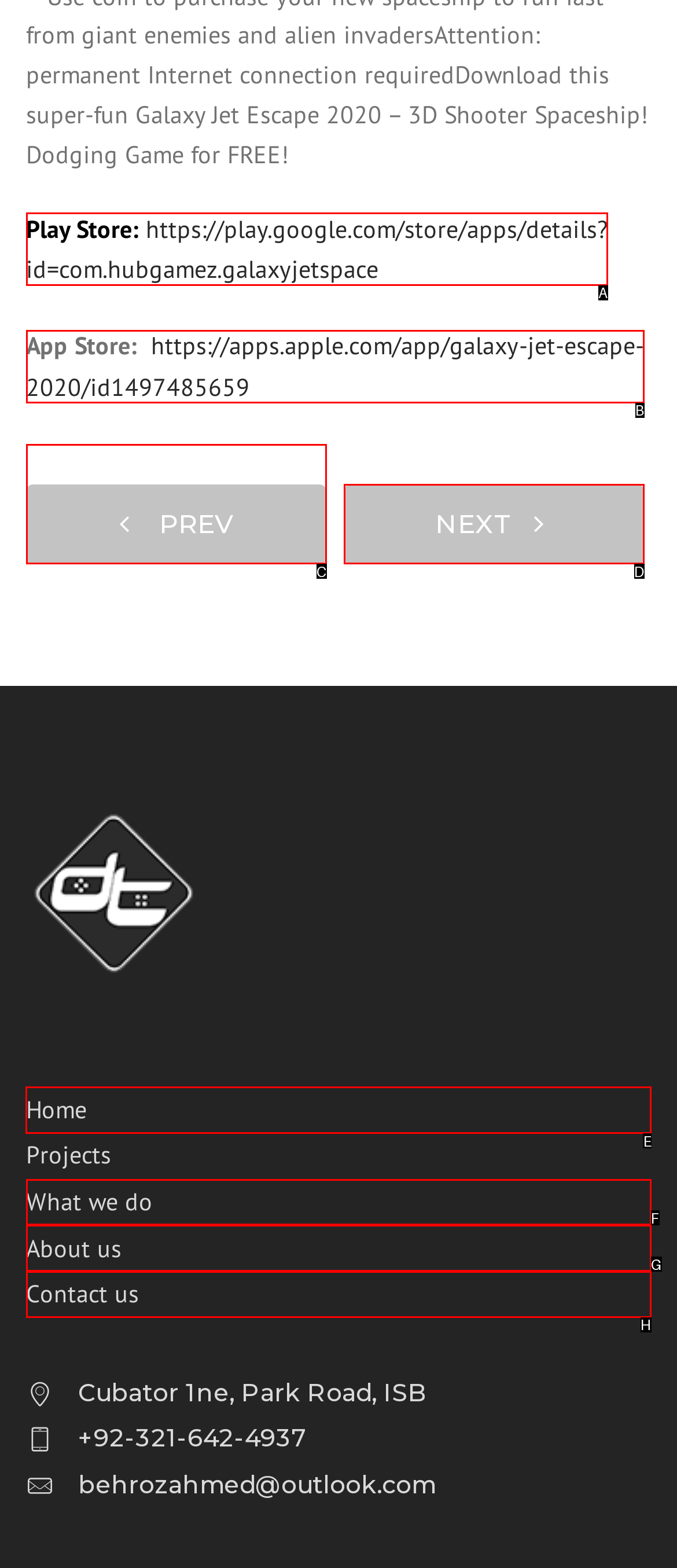Tell me which UI element to click to fulfill the given task: Visit Home page. Respond with the letter of the correct option directly.

E